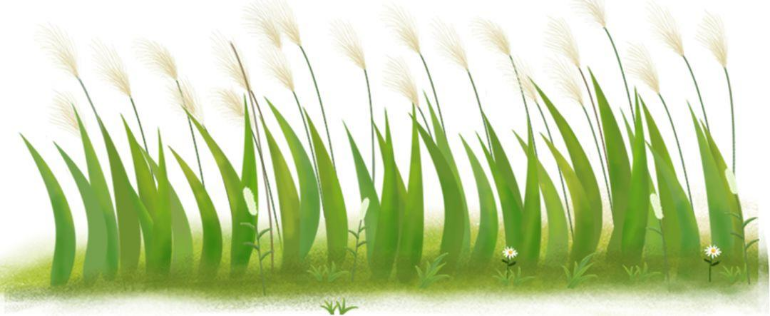Respond to the following question with a brief word or phrase:
What is the mood evoked by the scene?

Tranquility